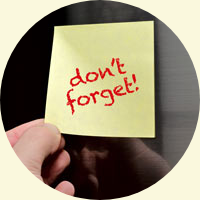What is the color of the text on the sticky note?
Use the image to give a comprehensive and detailed response to the question.

The caption specifically mentions that the message 'don't forget!' is displayed in 'bold, red letters', which suggests that the text is prominent and eye-catching.